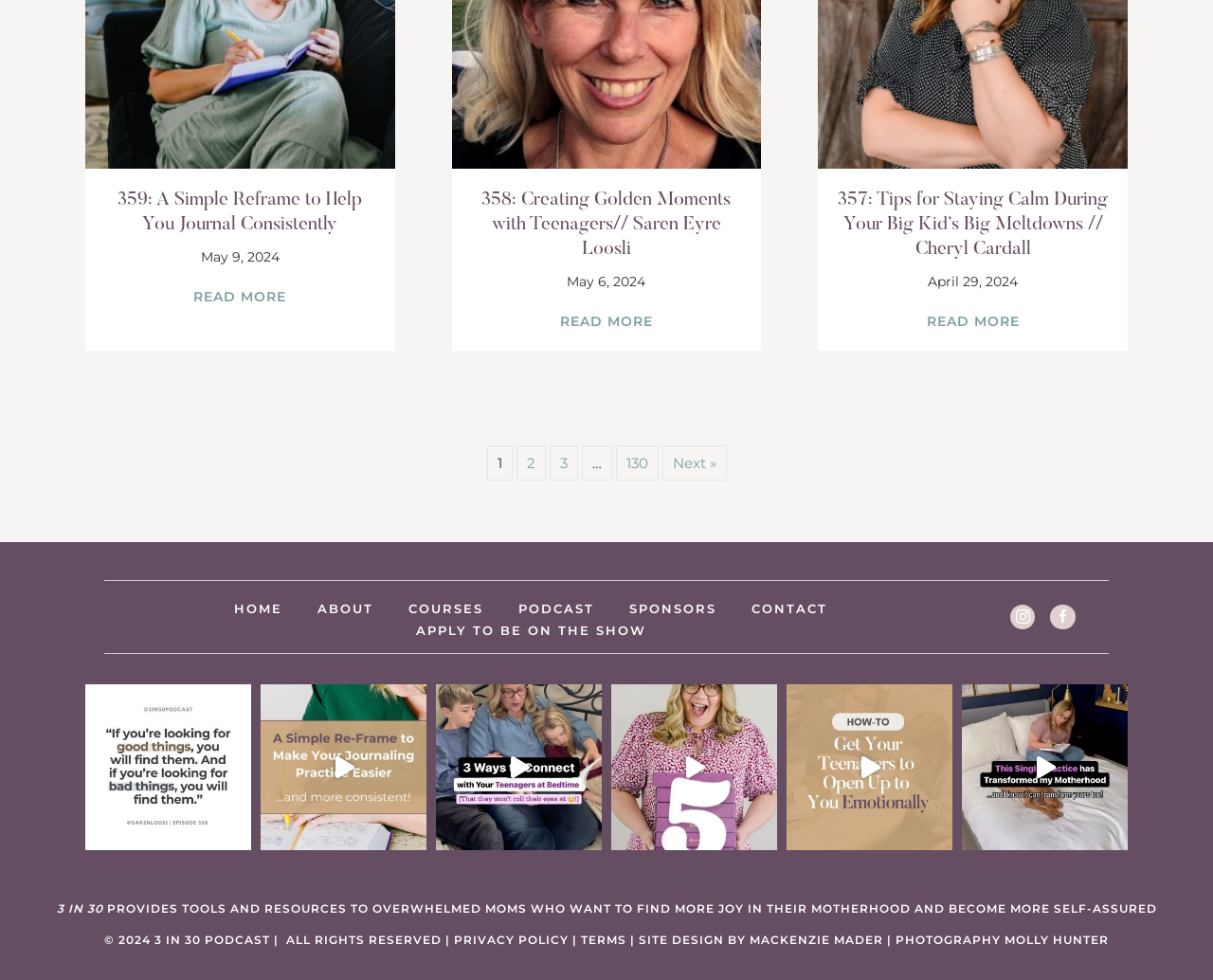Specify the bounding box coordinates of the area that needs to be clicked to achieve the following instruction: "Go to the home page".

[0.179, 0.611, 0.247, 0.633]